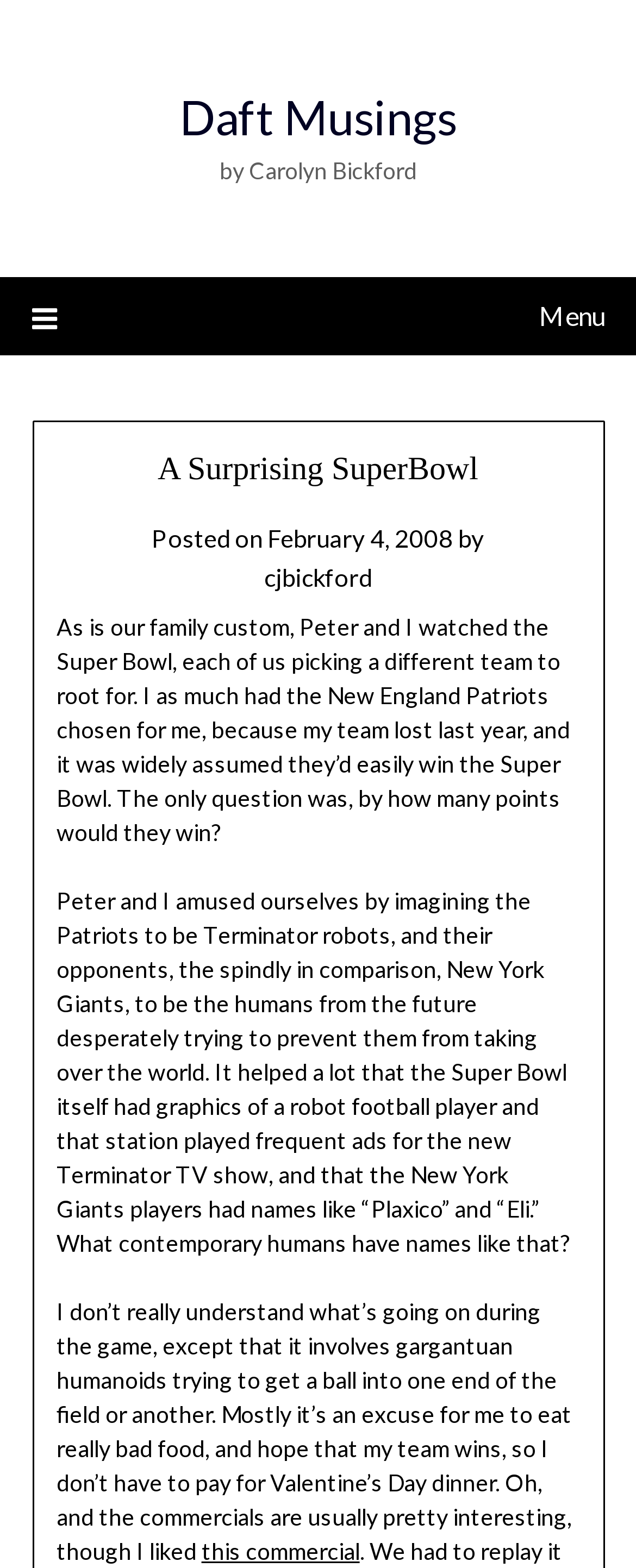What is the date of the post?
Refer to the screenshot and answer in one word or phrase.

February 4, 2008